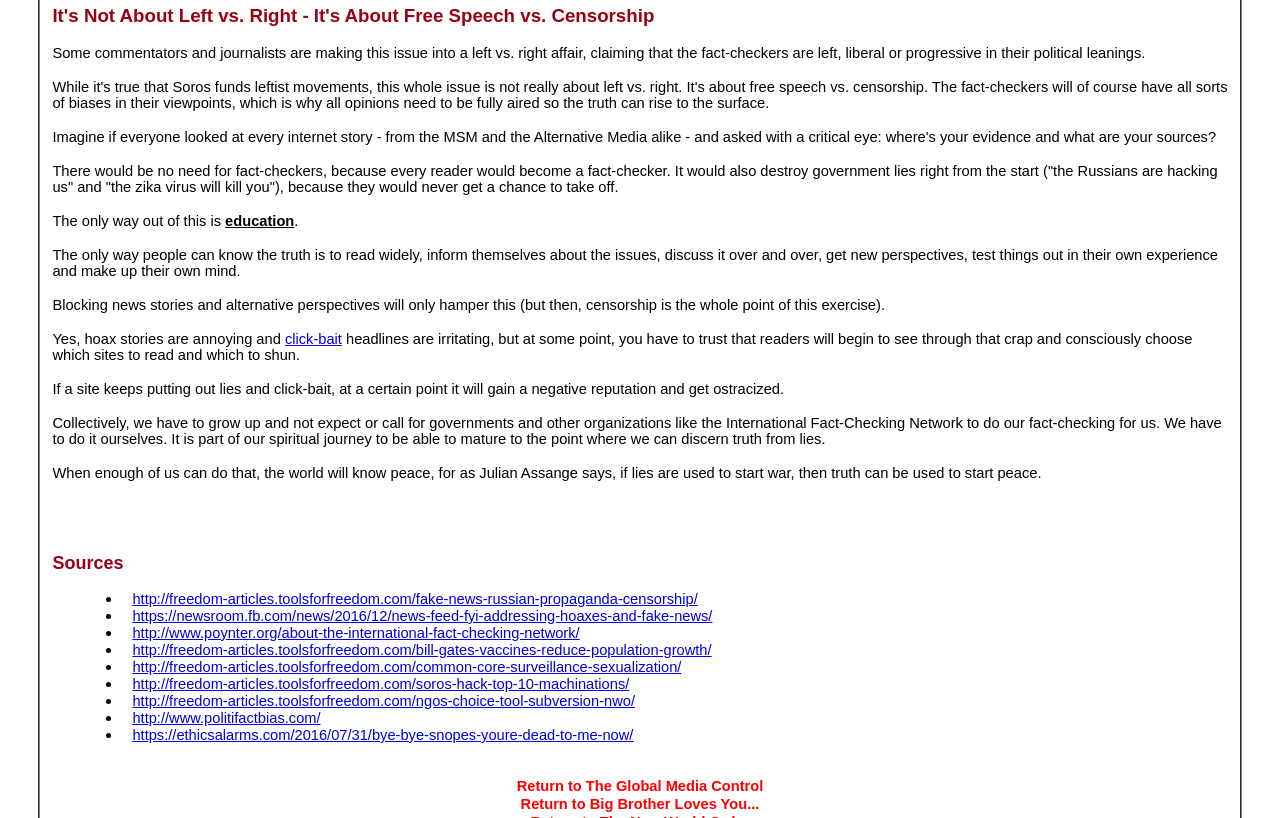Please determine the bounding box coordinates of the element's region to click in order to carry out the following instruction: "Send an email to helpdesk". The coordinates should be four float numbers between 0 and 1, i.e., [left, top, right, bottom].

None